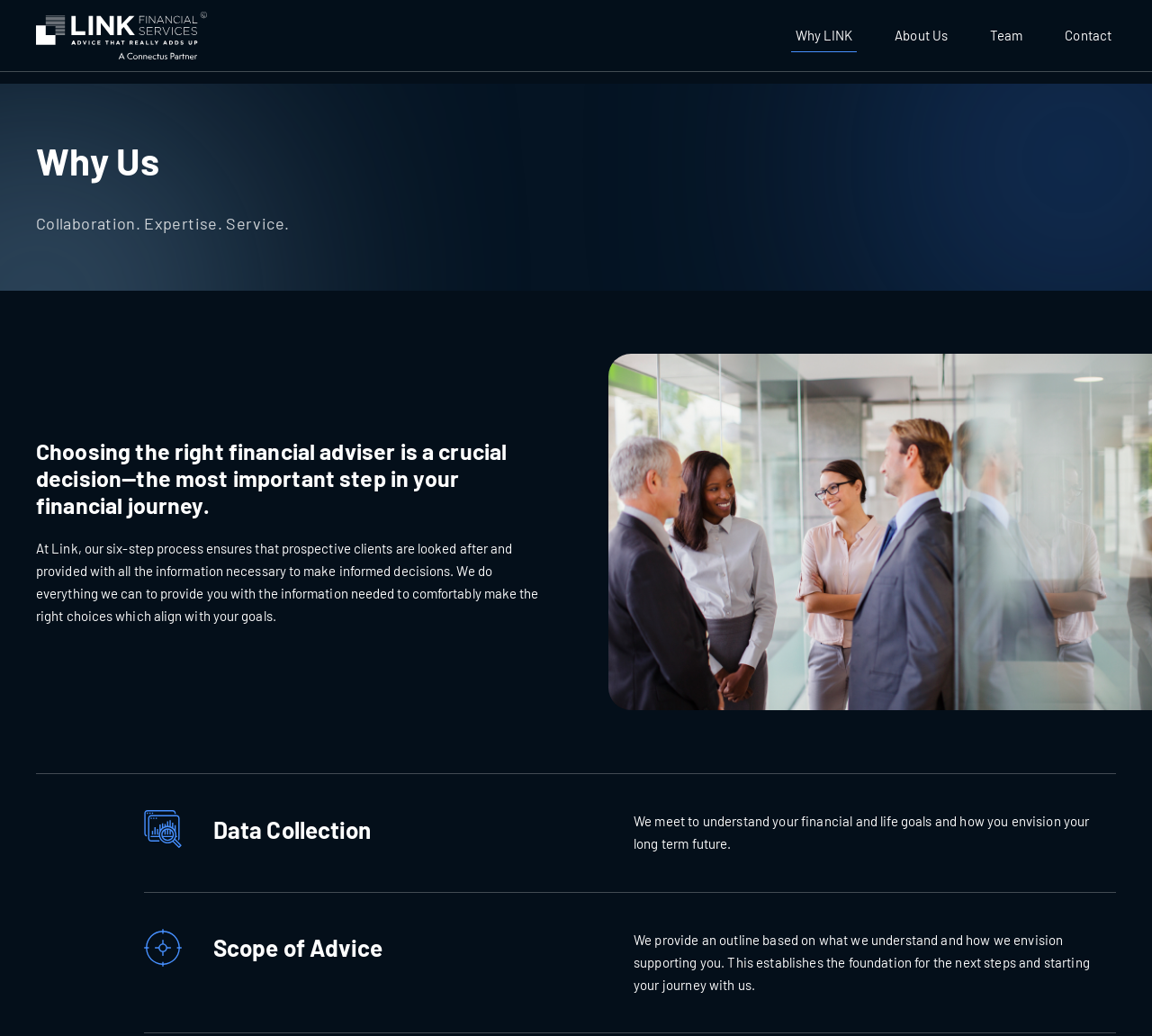What is the purpose of the initial meeting with Link Financial Services?
Refer to the image and answer the question using a single word or phrase.

Understand financial goals